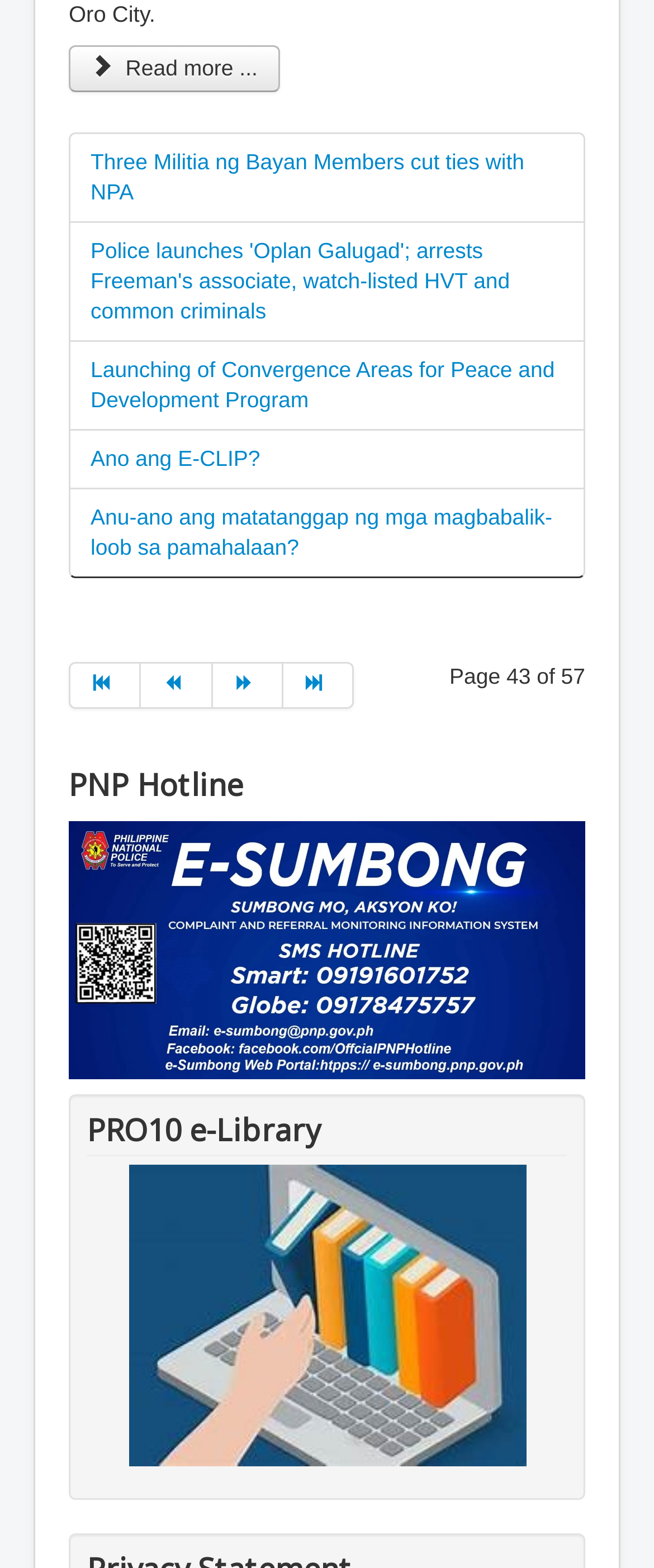Kindly determine the bounding box coordinates of the area that needs to be clicked to fulfill this instruction: "click on the link to MoneyKey".

None